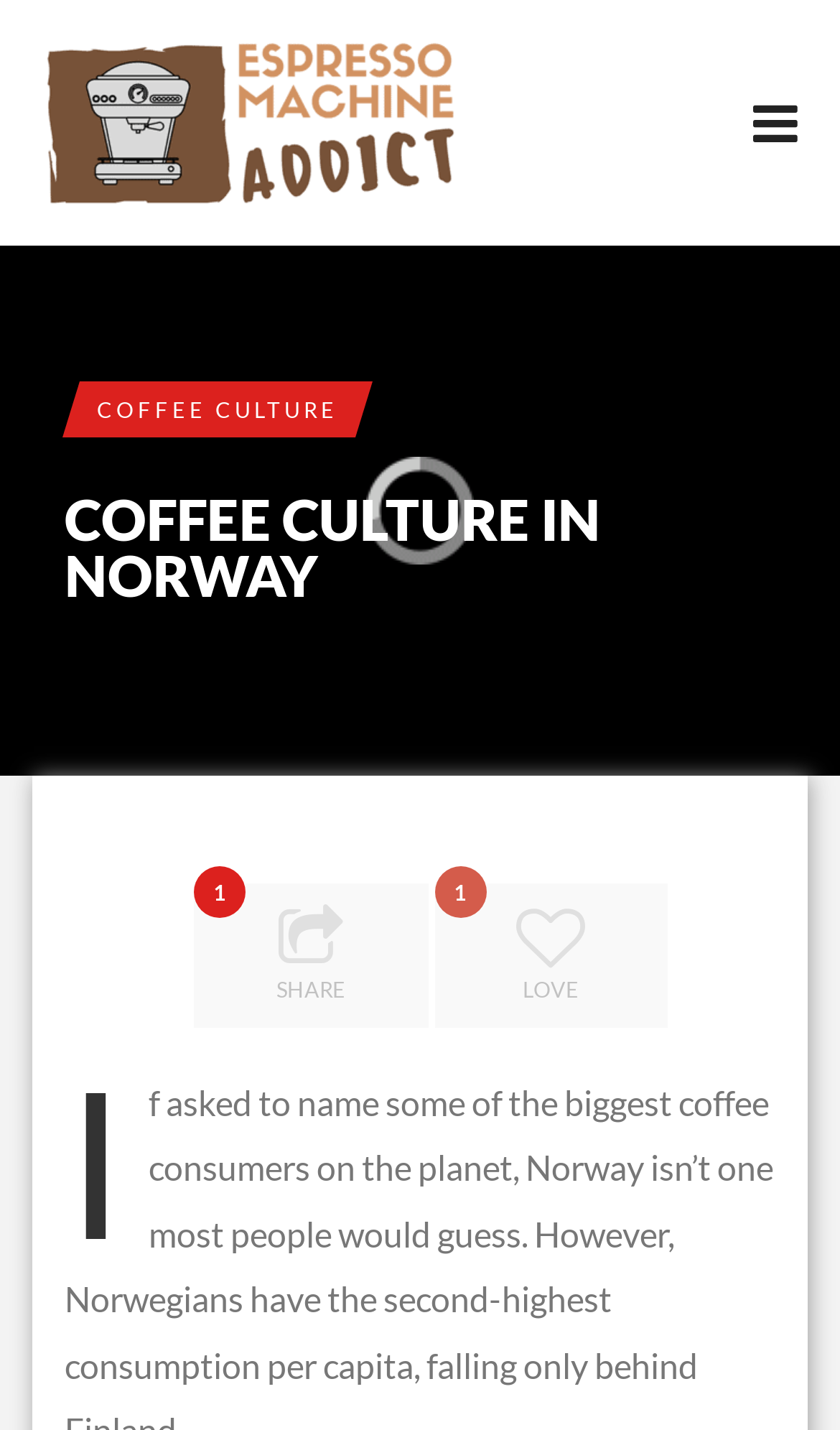Your task is to extract the text of the main heading from the webpage.

COFFEE CULTURE IN NORWAY